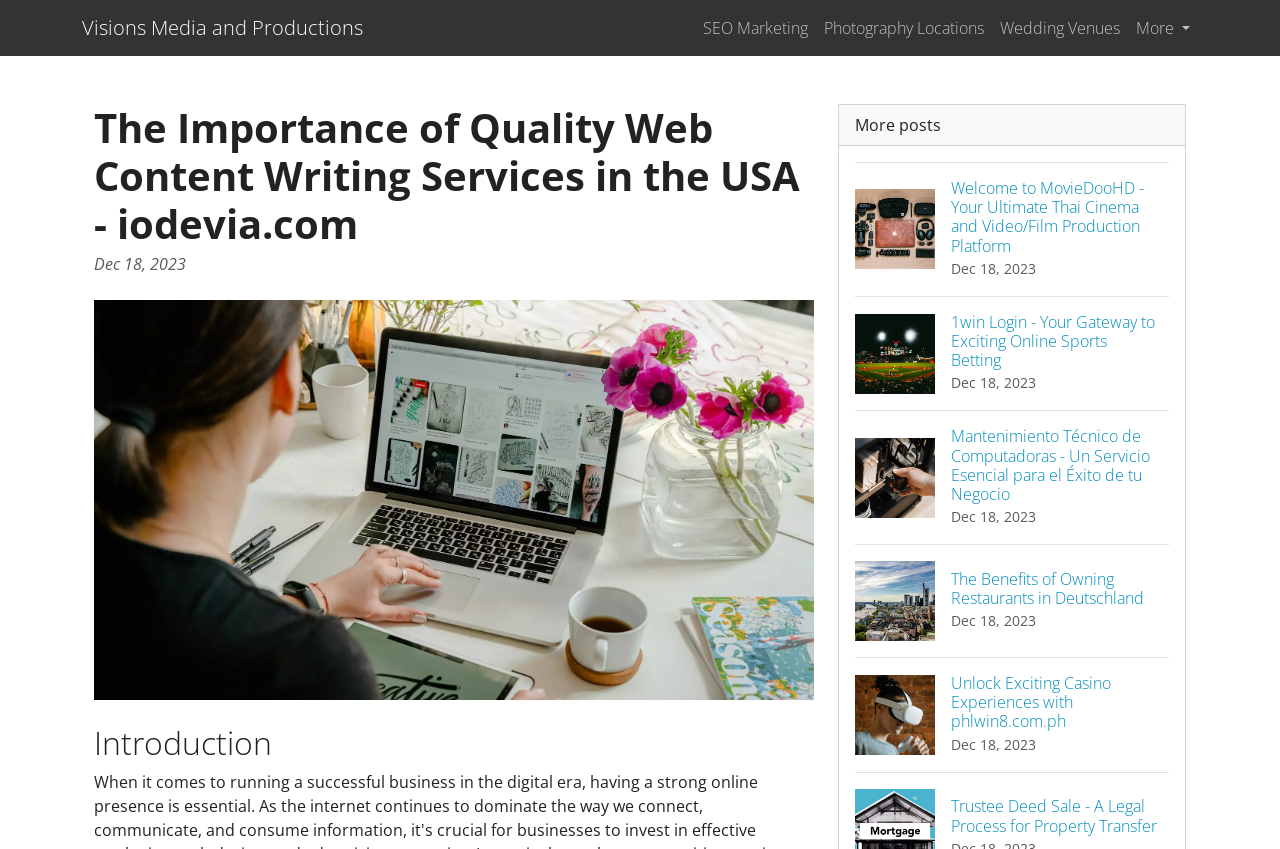Please find the main title text of this webpage.

The Importance of Quality Web Content Writing Services in the USA - iodevia.com